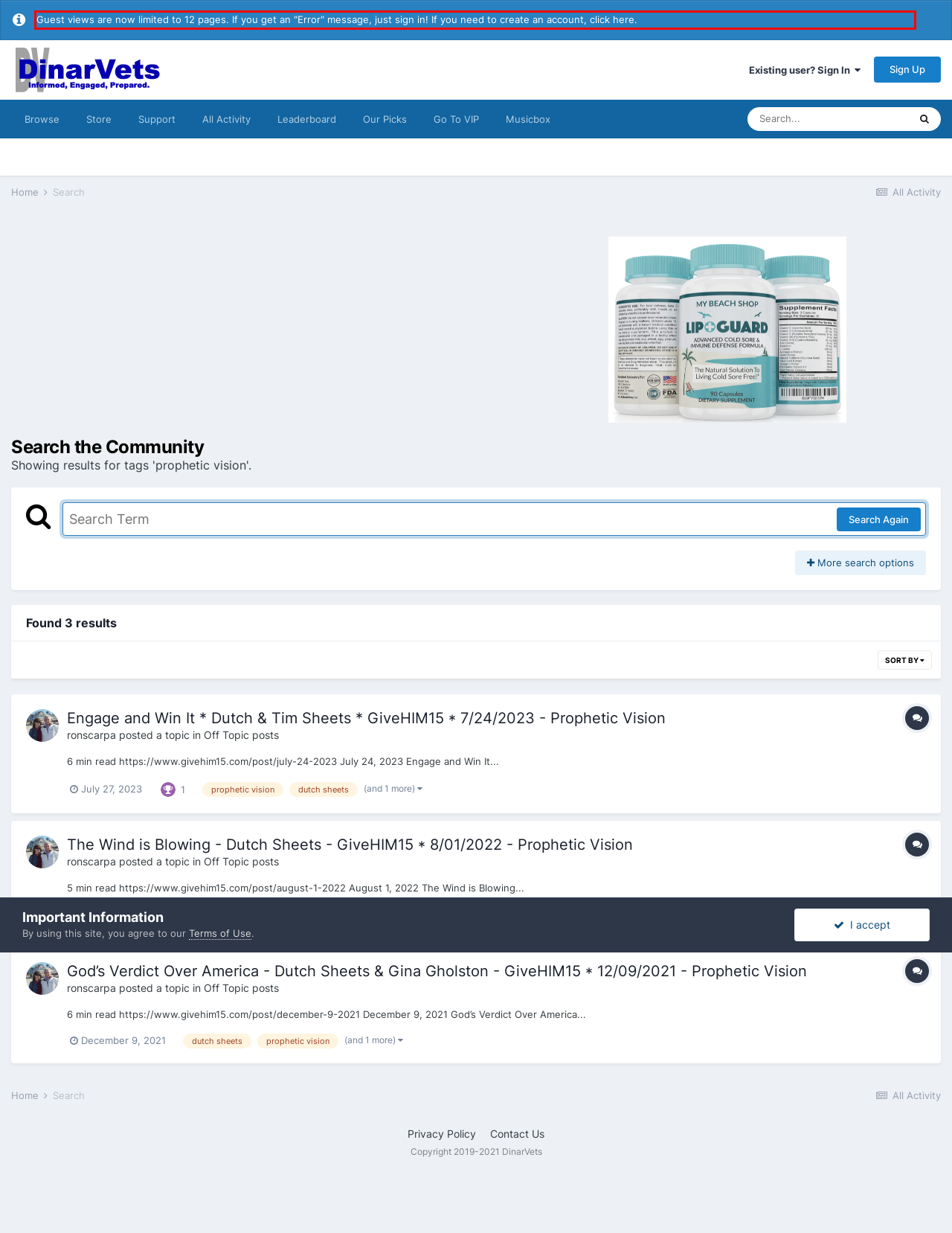You have a webpage screenshot with a red rectangle surrounding a UI element. Extract the text content from within this red bounding box.

Guest views are now limited to 12 pages. If you get an "Error" message, just sign in! If you need to create an account, click here.